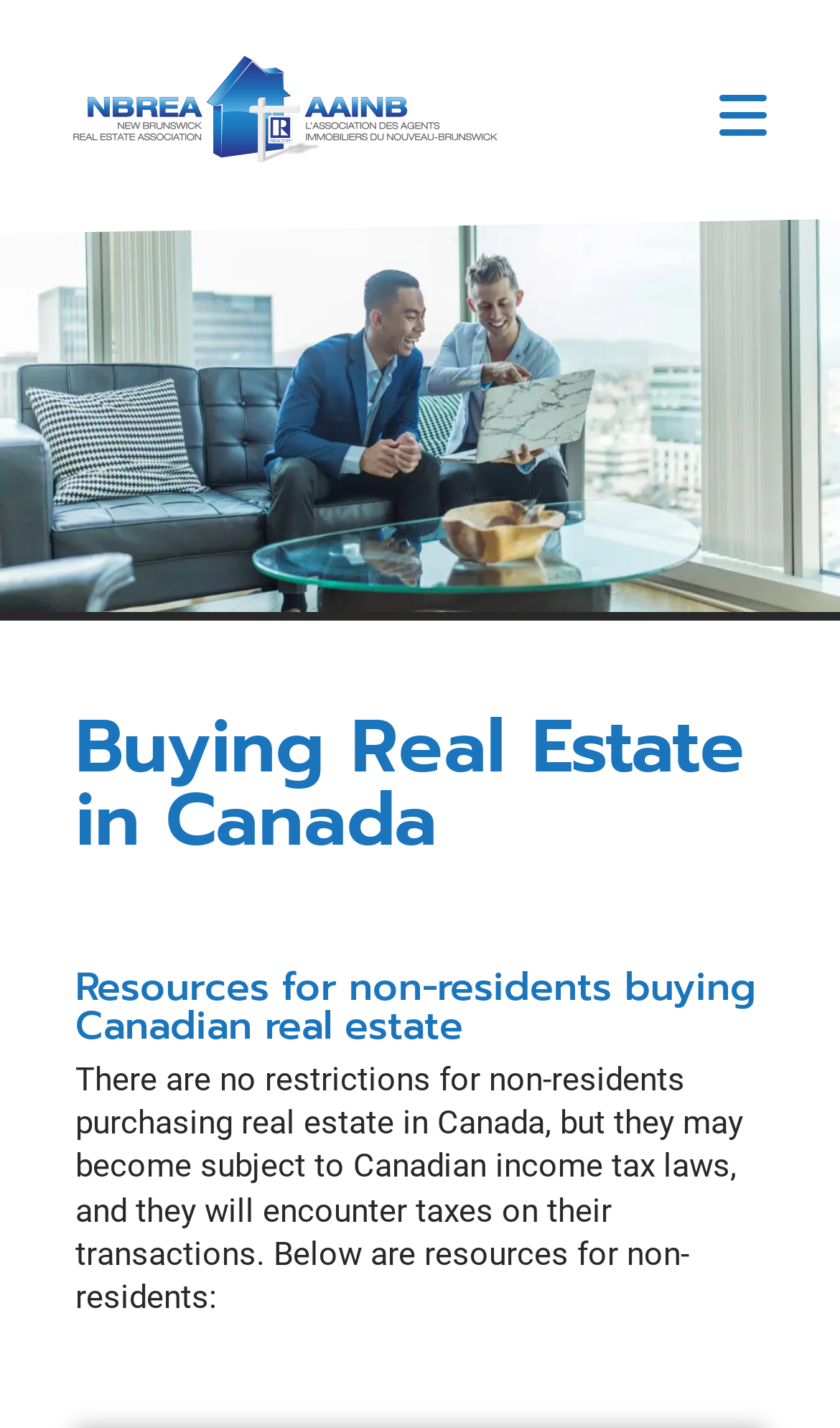Specify the bounding box coordinates of the area to click in order to execute this command: 'Click on MEMBER LOGIN'. The coordinates should consist of four float numbers ranging from 0 to 1, and should be formatted as [left, top, right, bottom].

[0.092, 0.199, 0.556, 0.263]